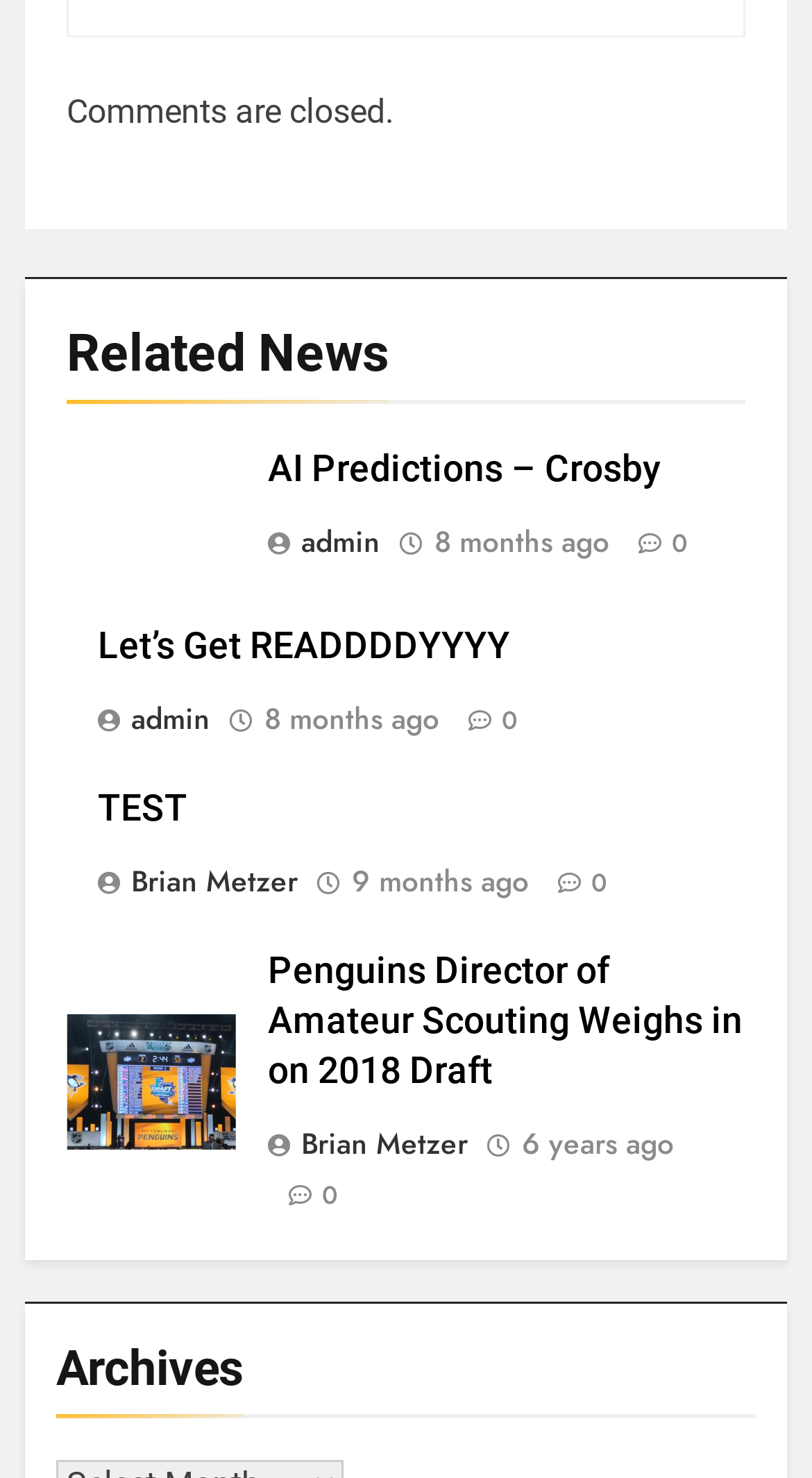Determine the bounding box coordinates for the clickable element to execute this instruction: "read news 'Penguins Director of Amateur Scouting Weighs in on 2018 Draft'". Provide the coordinates as four float numbers between 0 and 1, i.e., [left, top, right, bottom].

[0.329, 0.641, 0.918, 0.742]